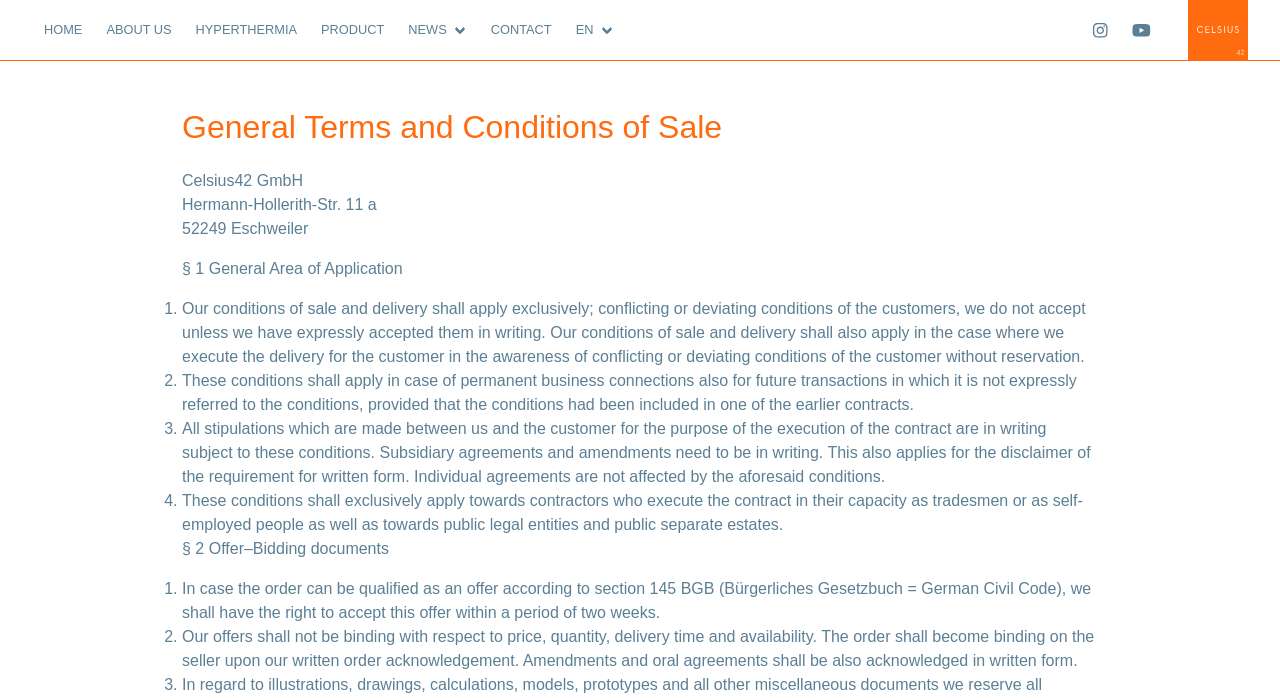What is the purpose of the section starting with '§ 1 General Area of Application'? Please answer the question using a single word or phrase based on the image.

To describe general terms and conditions